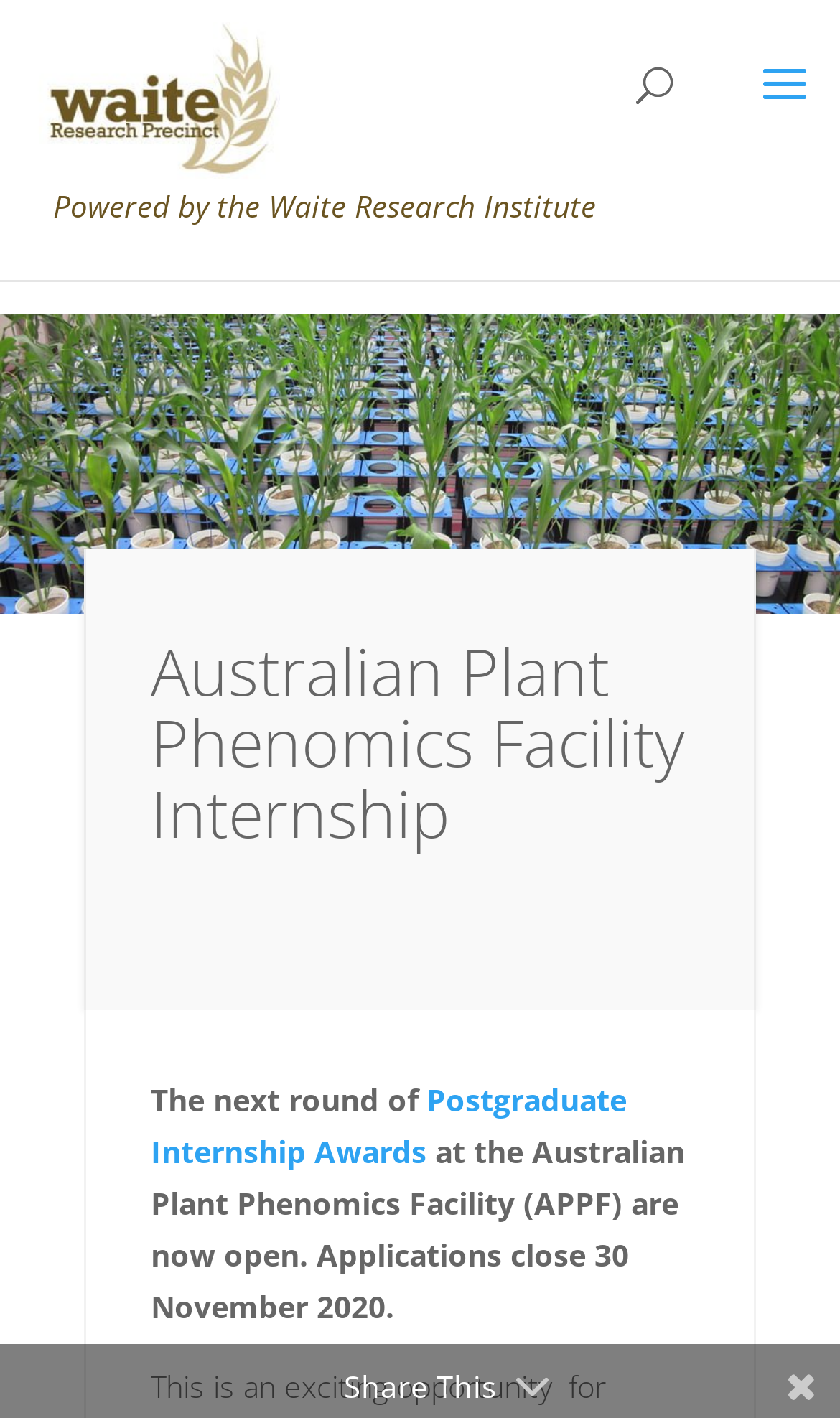Determine and generate the text content of the webpage's headline.

Australian Plant Phenomics Facility Internship